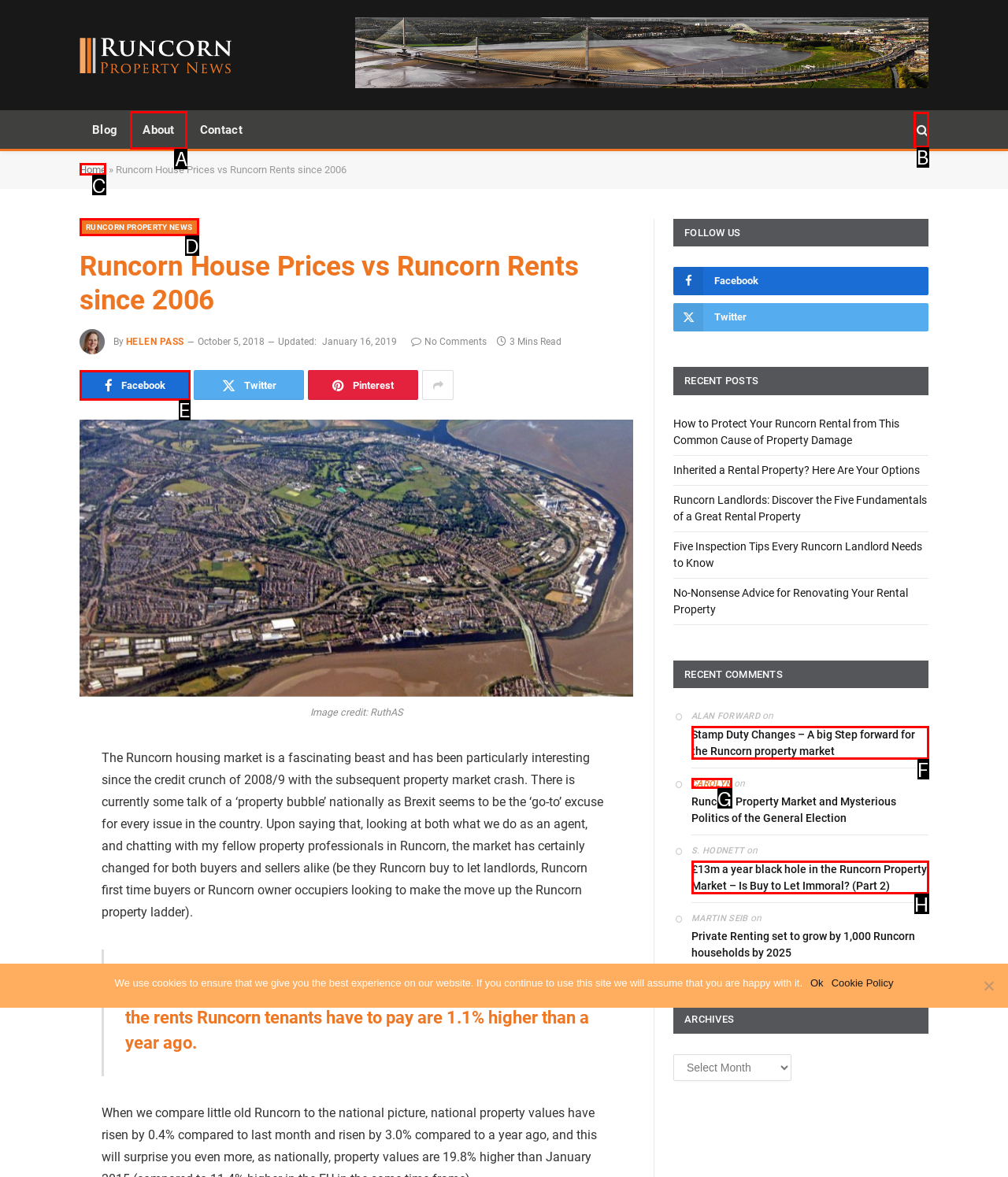Based on the choices marked in the screenshot, which letter represents the correct UI element to perform the task: Click the 'Home' link?

C